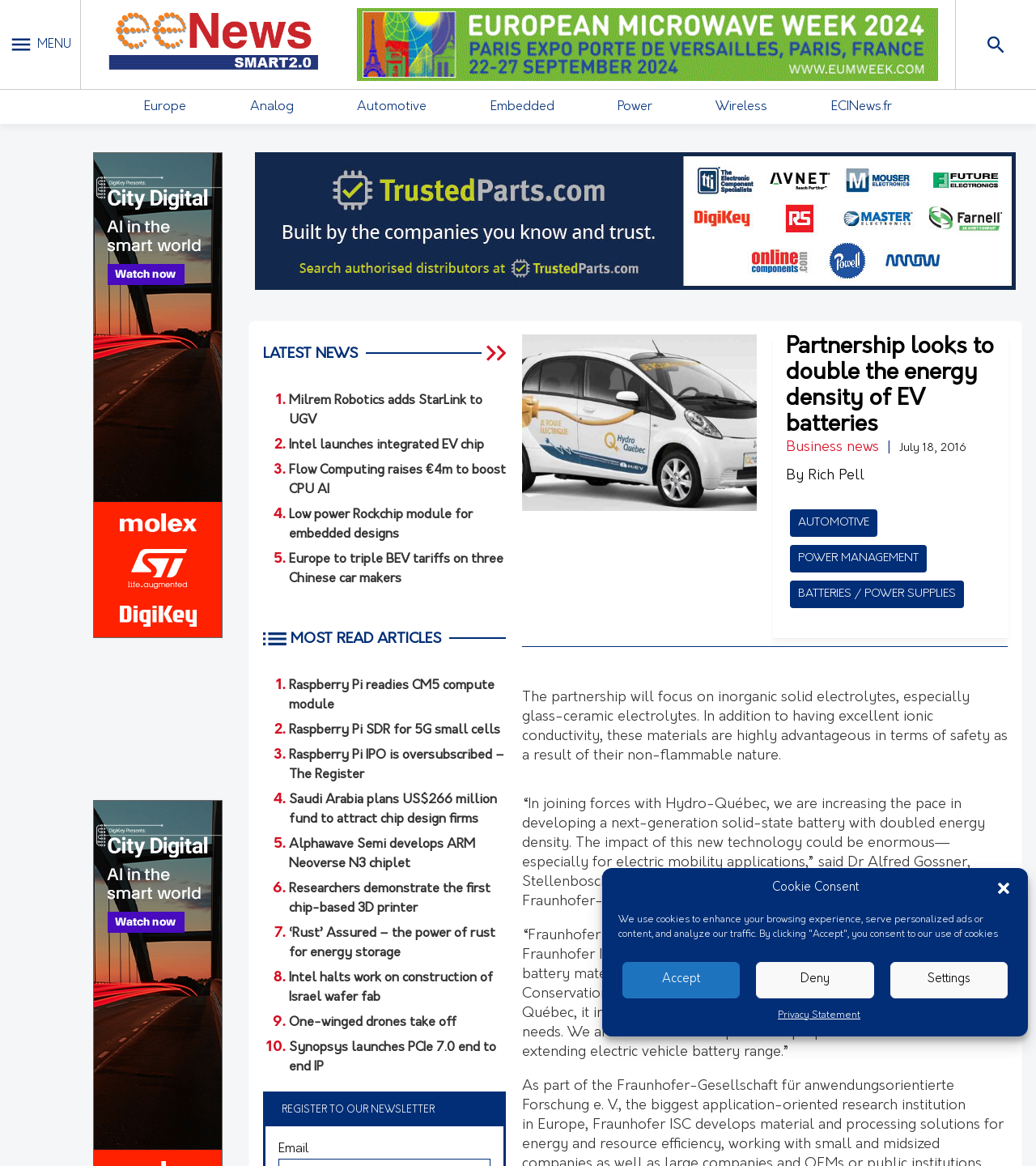Indicate the bounding box coordinates of the element that must be clicked to execute the instruction: "Click on COLLECTION". The coordinates should be given as four float numbers between 0 and 1, i.e., [left, top, right, bottom].

None